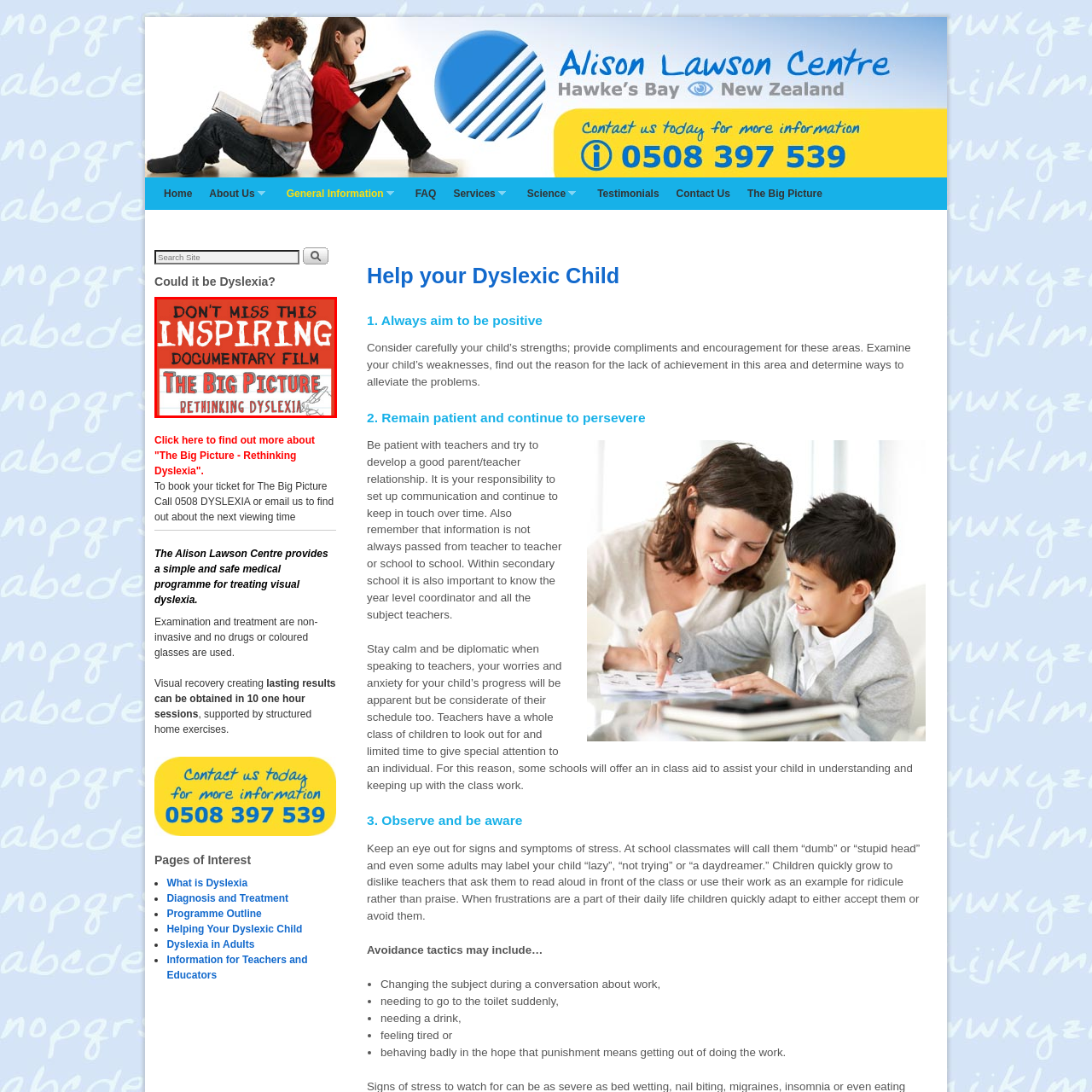Detail the contents of the image within the red outline in an elaborate manner.

The image promotes the documentary film "The Big Picture: Rethinking Dyslexia." Highlighted with bold, white lettering on a vibrant red background, the text encourages viewers not to miss this inspiring film. Below the main title, a graphic element featuring a hand with a pencil suggests a focus on creativity and understanding surrounding dyslexia. The design aims to attract attention and spark interest in the documentary's exploration of dyslexia, advocating for a thoughtful reexamination of the condition.